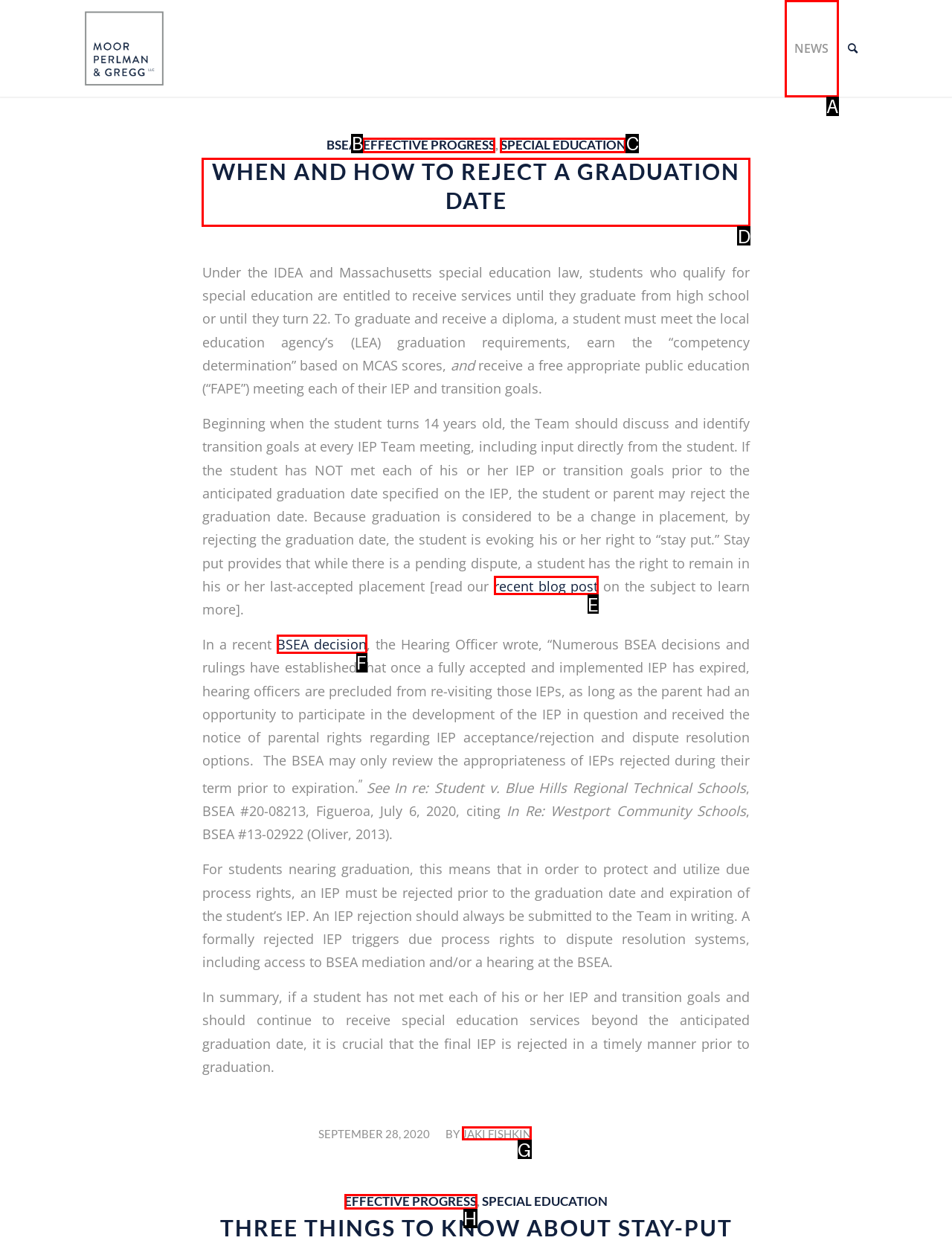From the given choices, which option should you click to complete this task: Read the article about WHEN AND HOW TO REJECT A GRADUATION DATE? Answer with the letter of the correct option.

D